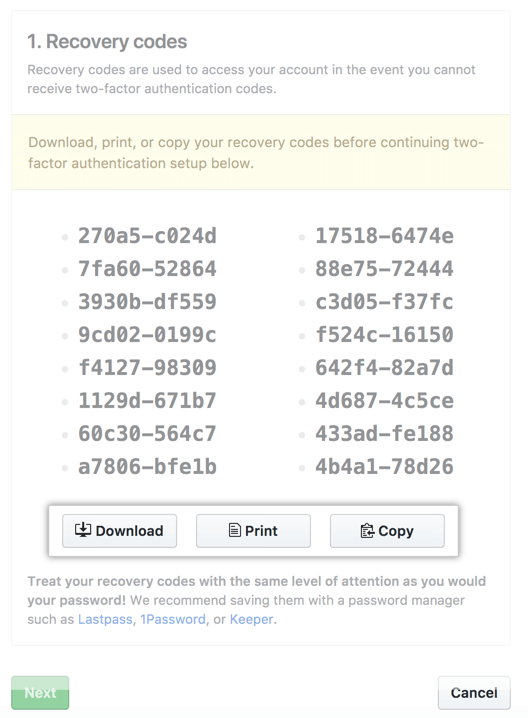How should users treat recovery codes?
Answer the question with just one word or phrase using the image.

Like passwords